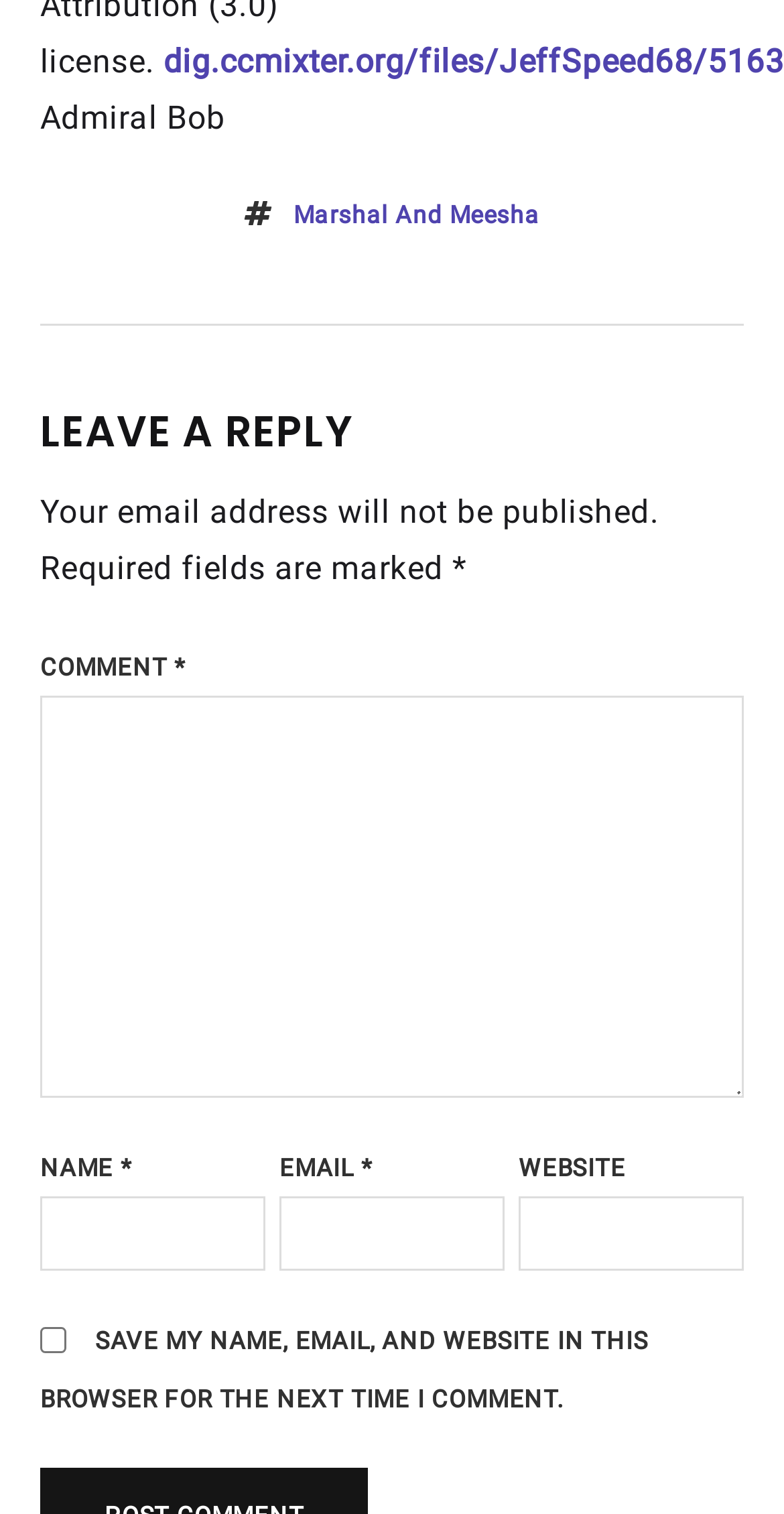Provide the bounding box coordinates of the HTML element described by the text: "parent_node: EMAIL * aria-describedby="email-notes" name="email"".

[0.356, 0.79, 0.644, 0.839]